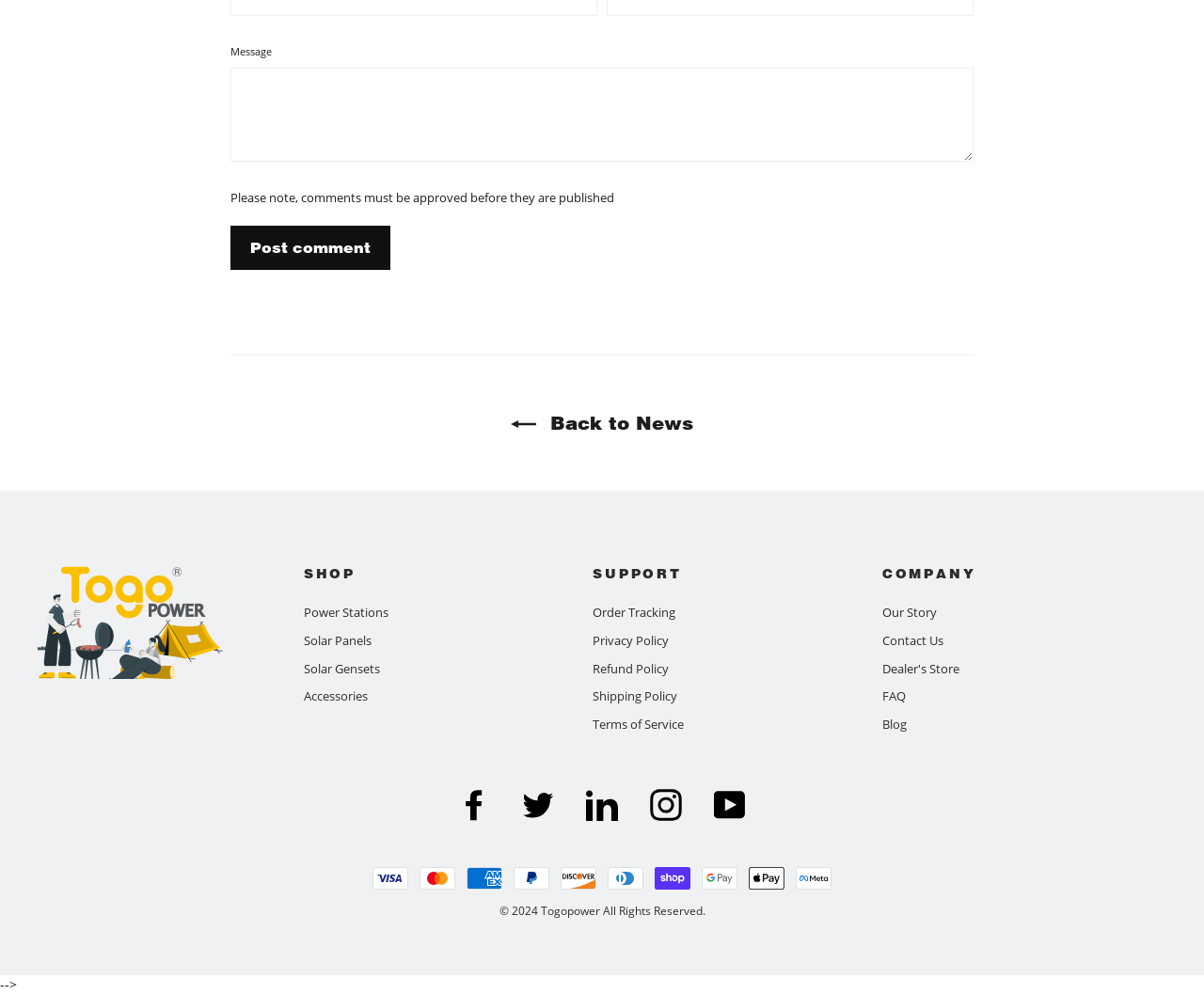Determine the bounding box coordinates for the clickable element required to fulfill the instruction: "post a comment". Provide the coordinates as four float numbers between 0 and 1, i.e., [left, top, right, bottom].

[0.191, 0.227, 0.324, 0.271]